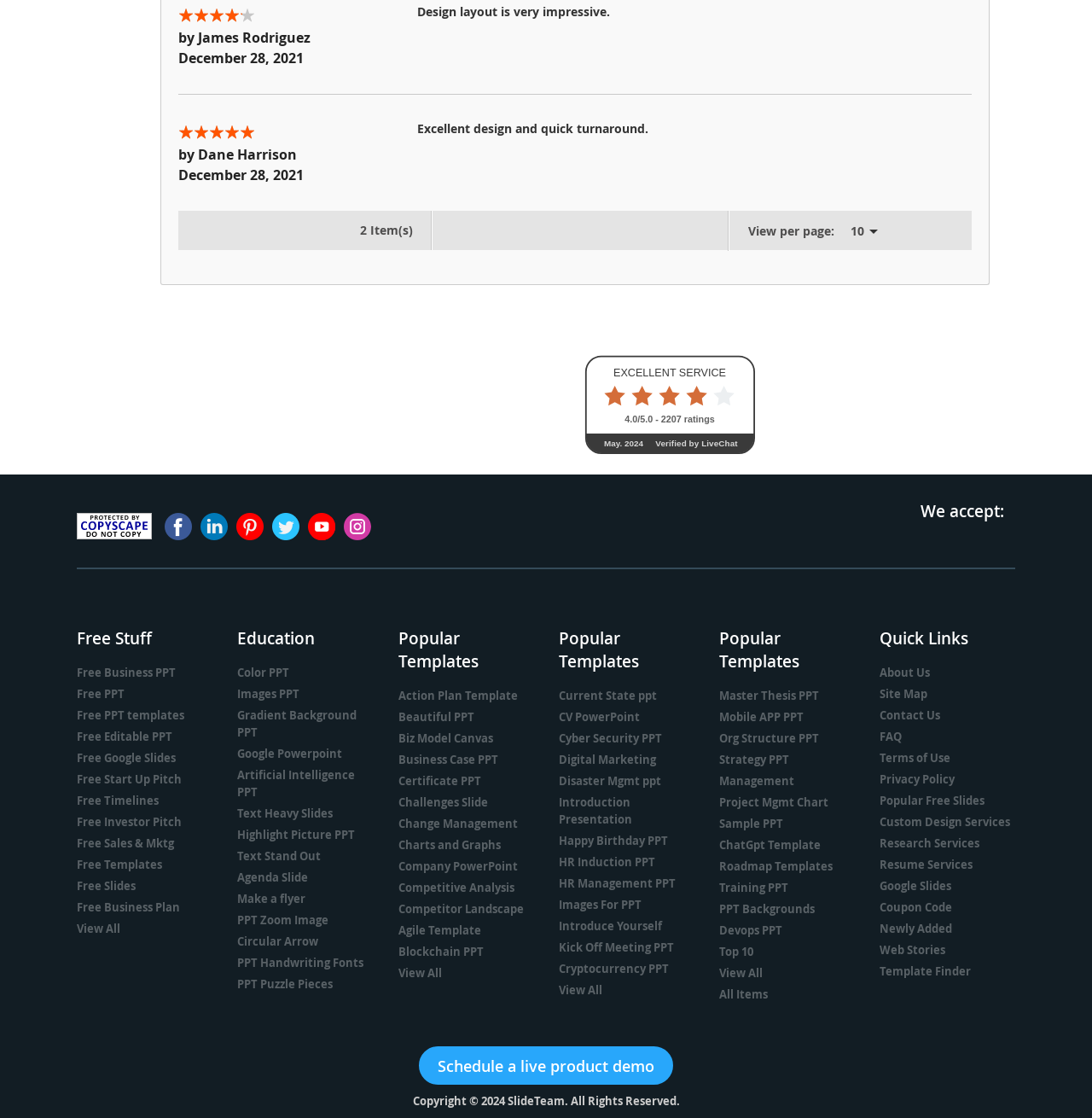Provide a single word or phrase answer to the question: 
What is the name of the first reviewer?

James Rodriguez